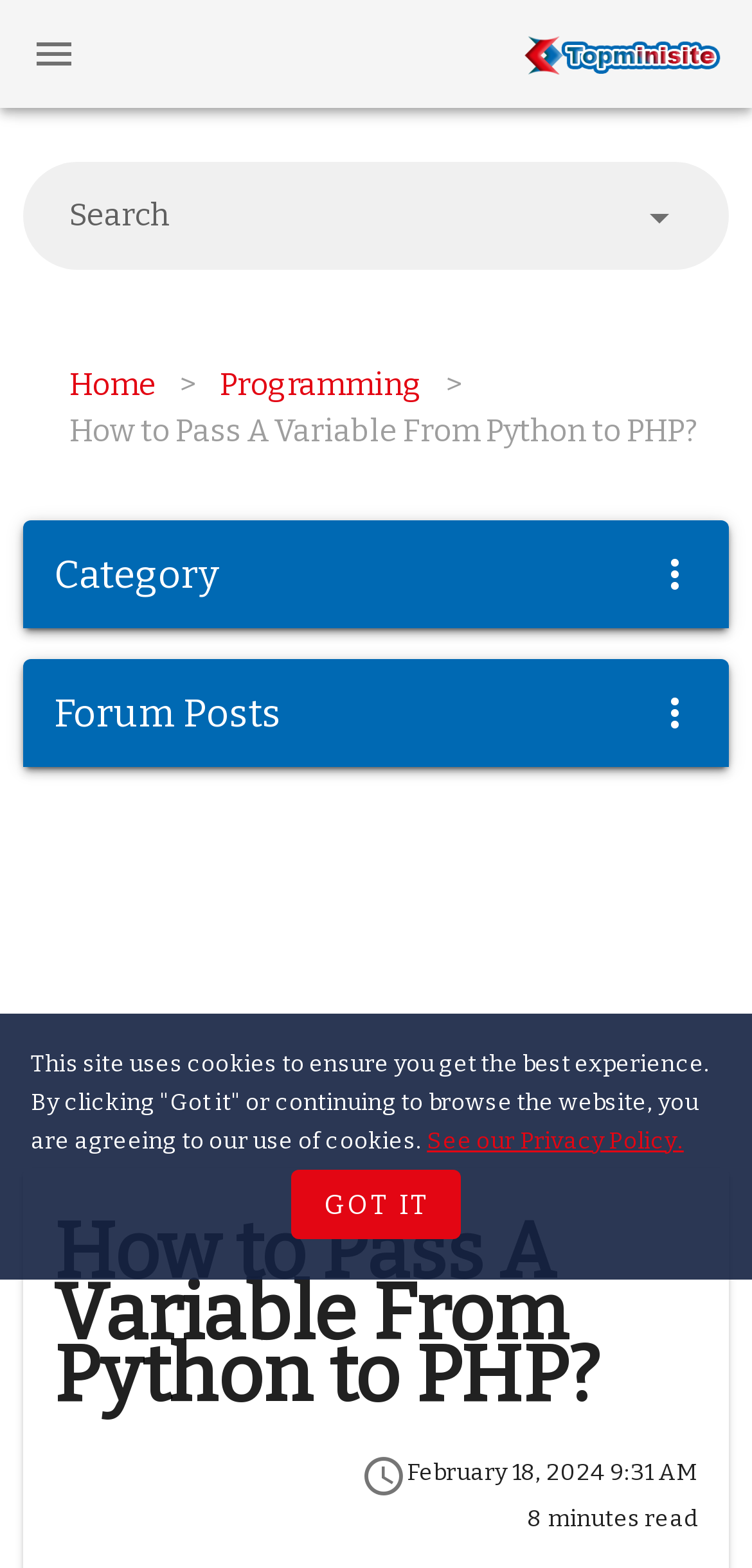Locate and provide the bounding box coordinates for the HTML element that matches this description: "Got it".

[0.386, 0.746, 0.614, 0.79]